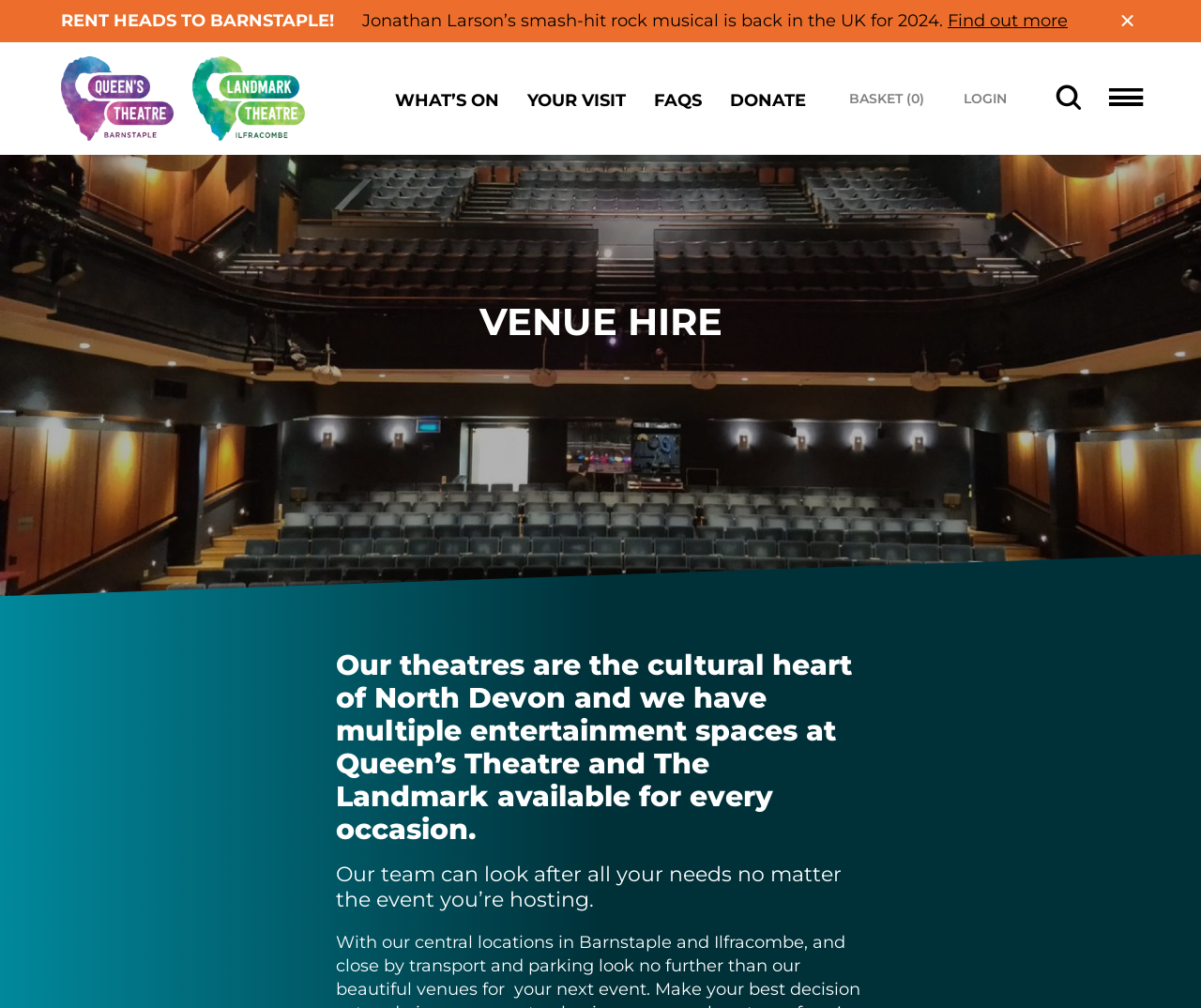Specify the bounding box coordinates for the region that must be clicked to perform the given instruction: "Log in to your account".

[0.803, 0.089, 0.839, 0.107]